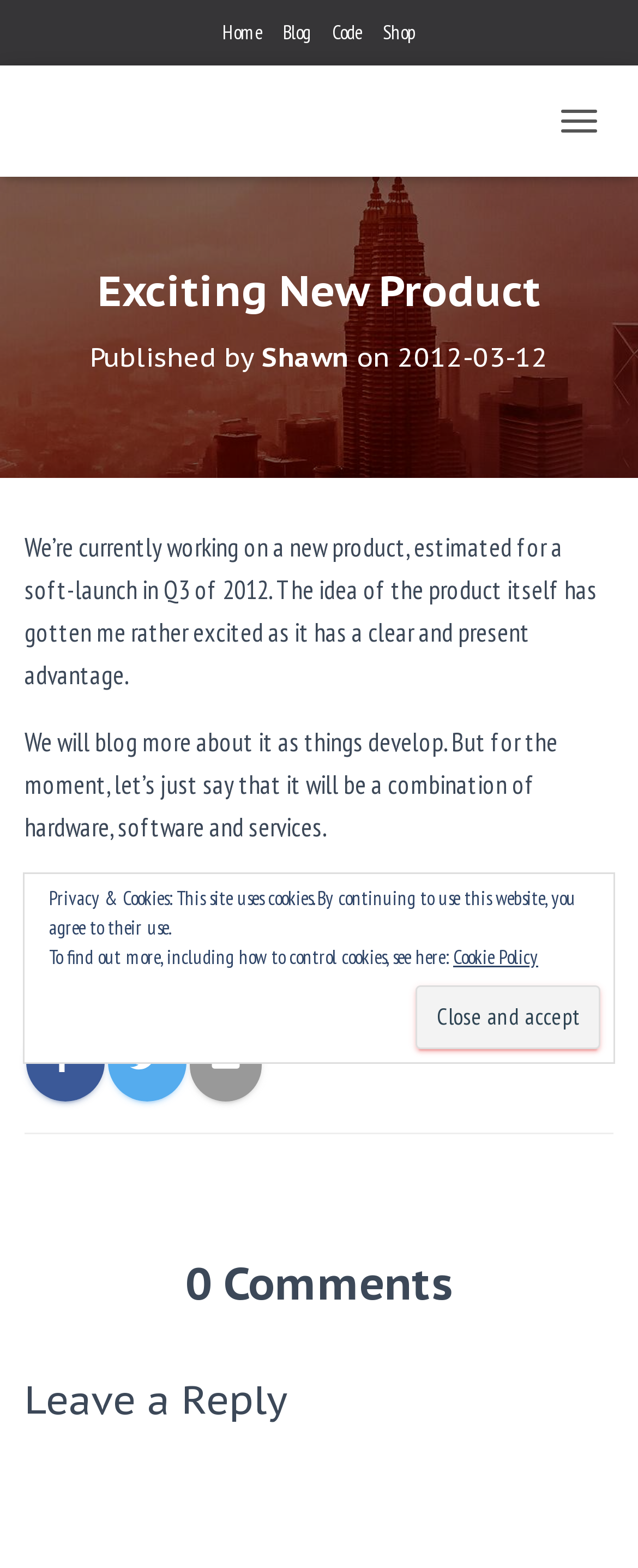Find the bounding box coordinates of the clickable area required to complete the following action: "read blog posts by Shawn".

[0.41, 0.218, 0.546, 0.238]